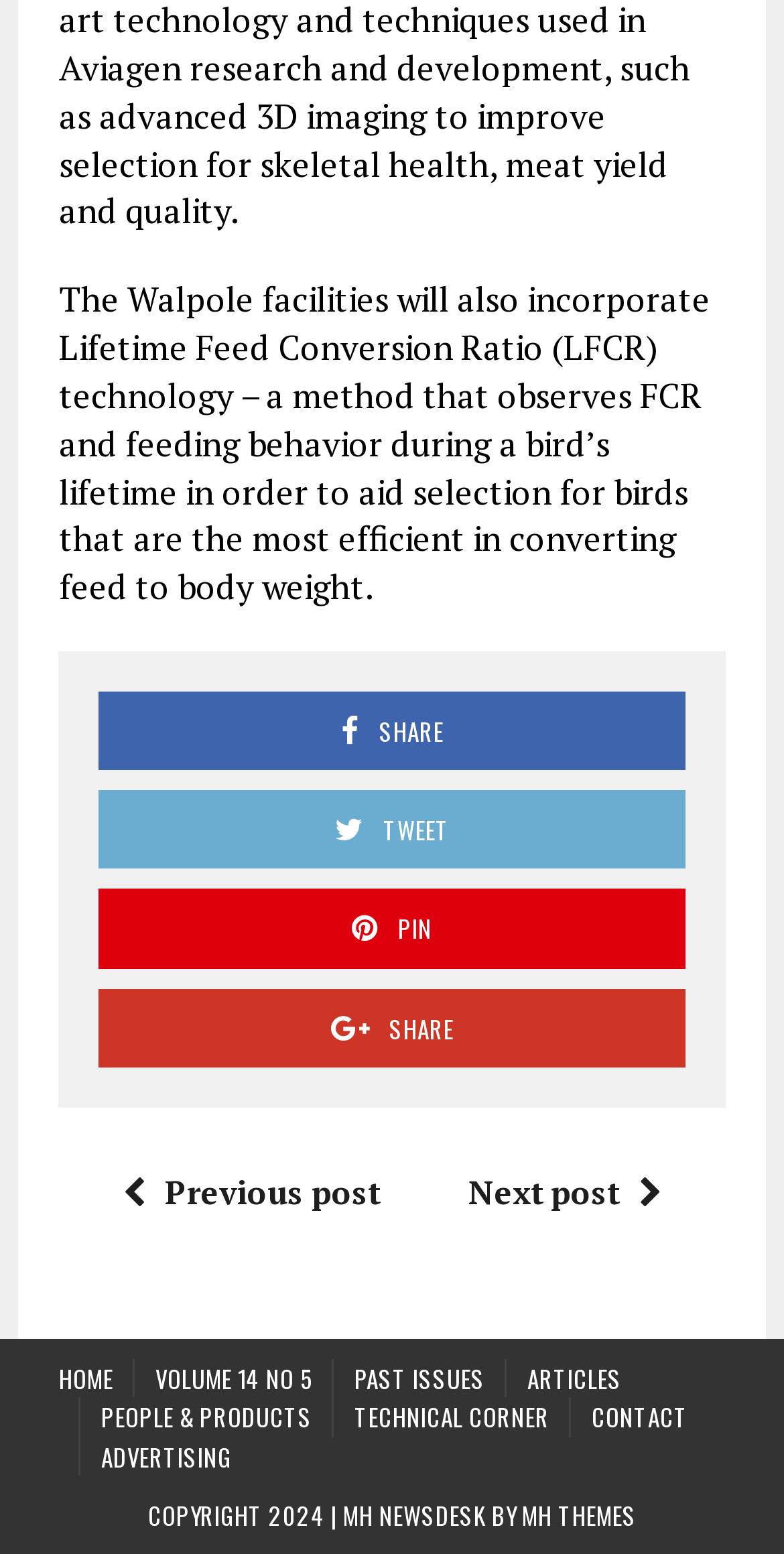What is the purpose of LFCR technology?
Look at the image and respond to the question as thoroughly as possible.

According to the webpage, LFCR technology is used to aid selection for birds that are the most efficient in converting feed to body weight, which implies that the purpose of LFCR technology is to help select birds that are efficient in feed conversion.